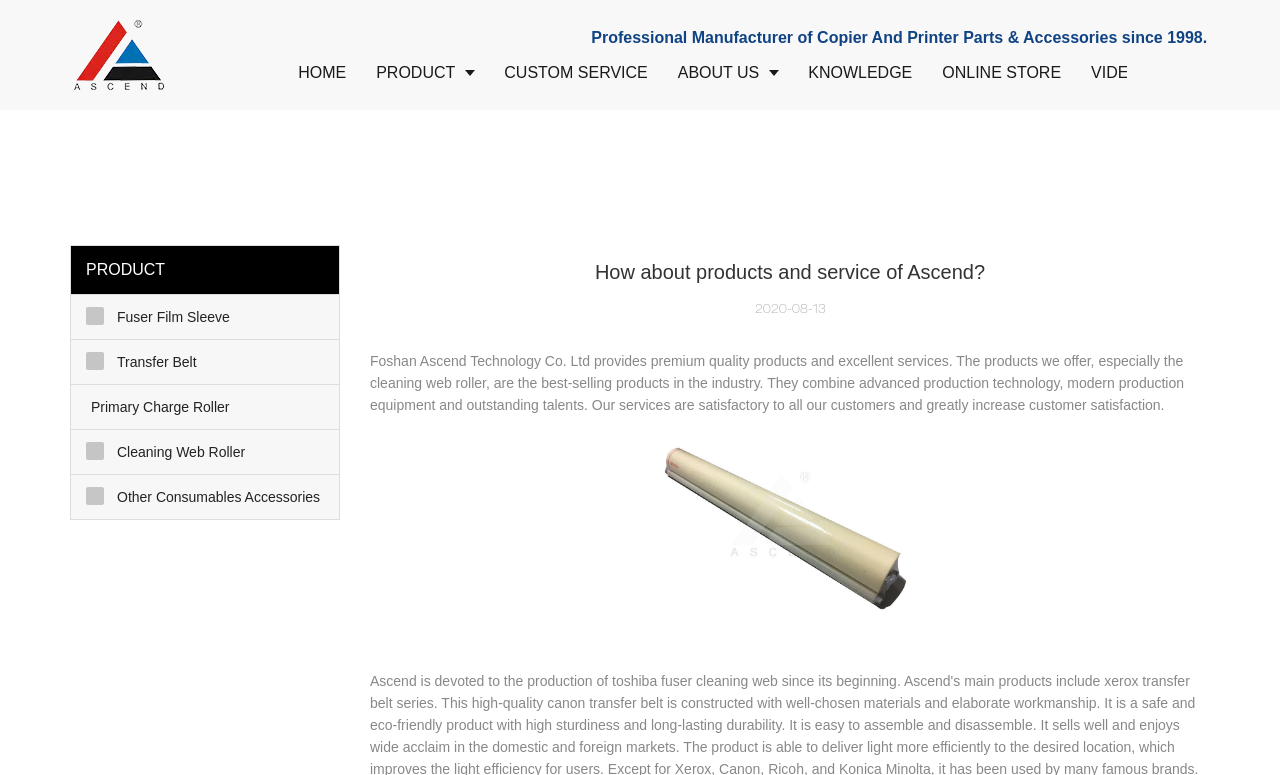Answer the following in one word or a short phrase: 
What is the purpose of the company?

Provide premium quality products and excellent services